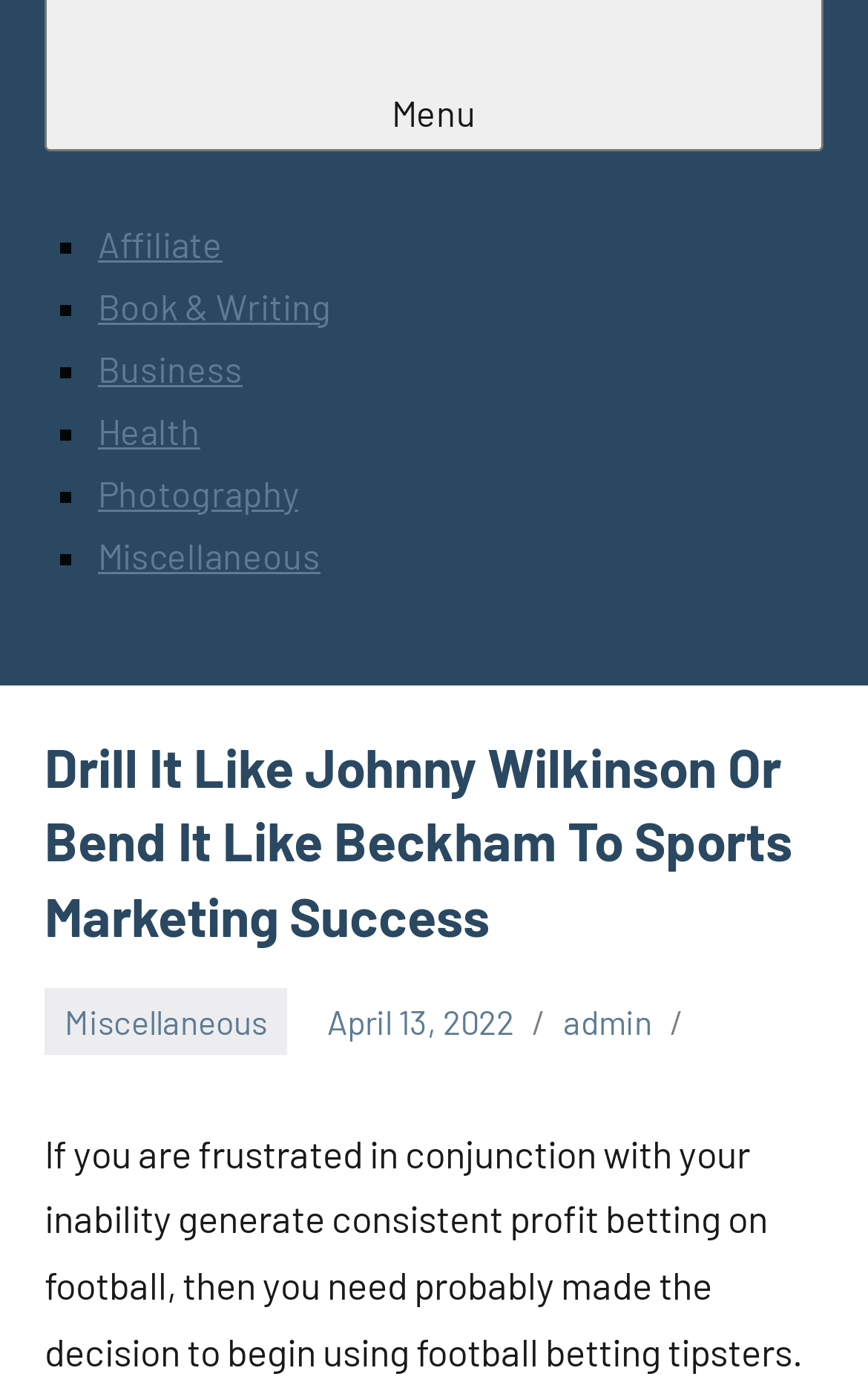Find the bounding box coordinates for the element described here: "CREDITS".

None